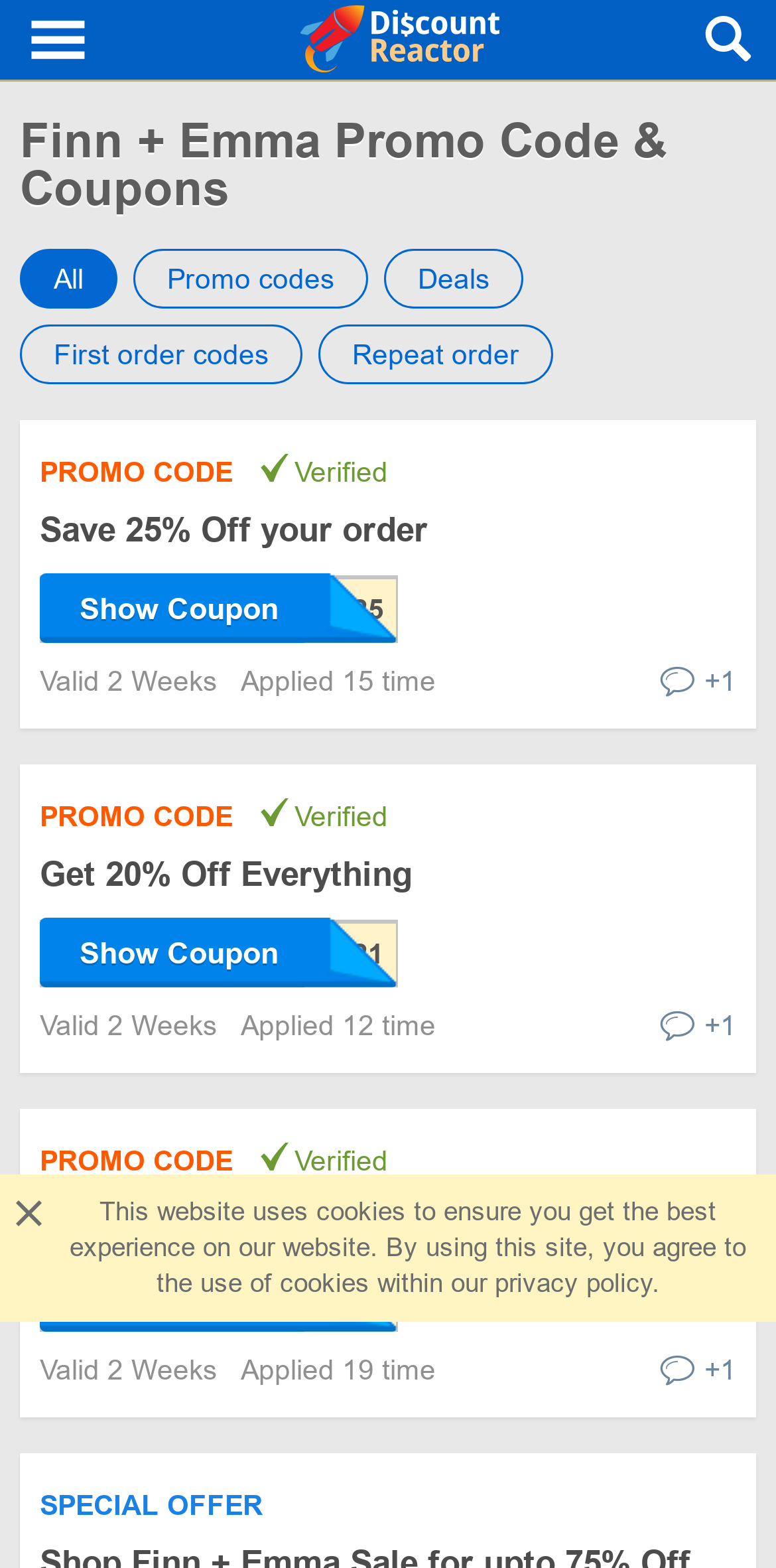Determine the bounding box coordinates of the clickable region to execute the instruction: "Click on the privacy policy link". The coordinates should be four float numbers between 0 and 1, denoted as [left, top, right, bottom].

[0.637, 0.809, 0.84, 0.828]